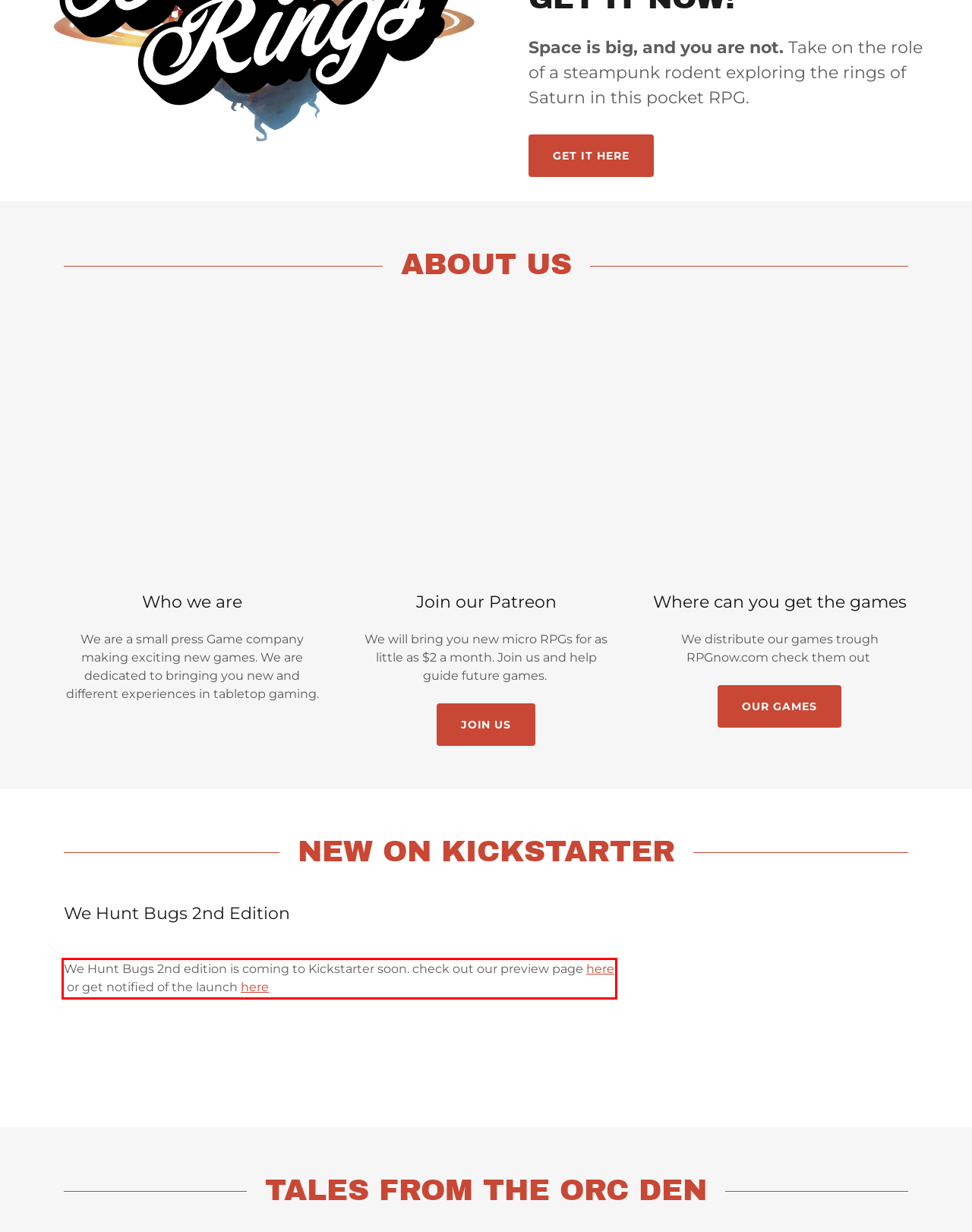From the screenshot of the webpage, locate the red bounding box and extract the text contained within that area.

We Hunt Bugs 2nd edition is coming to Kickstarter soon. check out our preview page here or get notified of the launch here